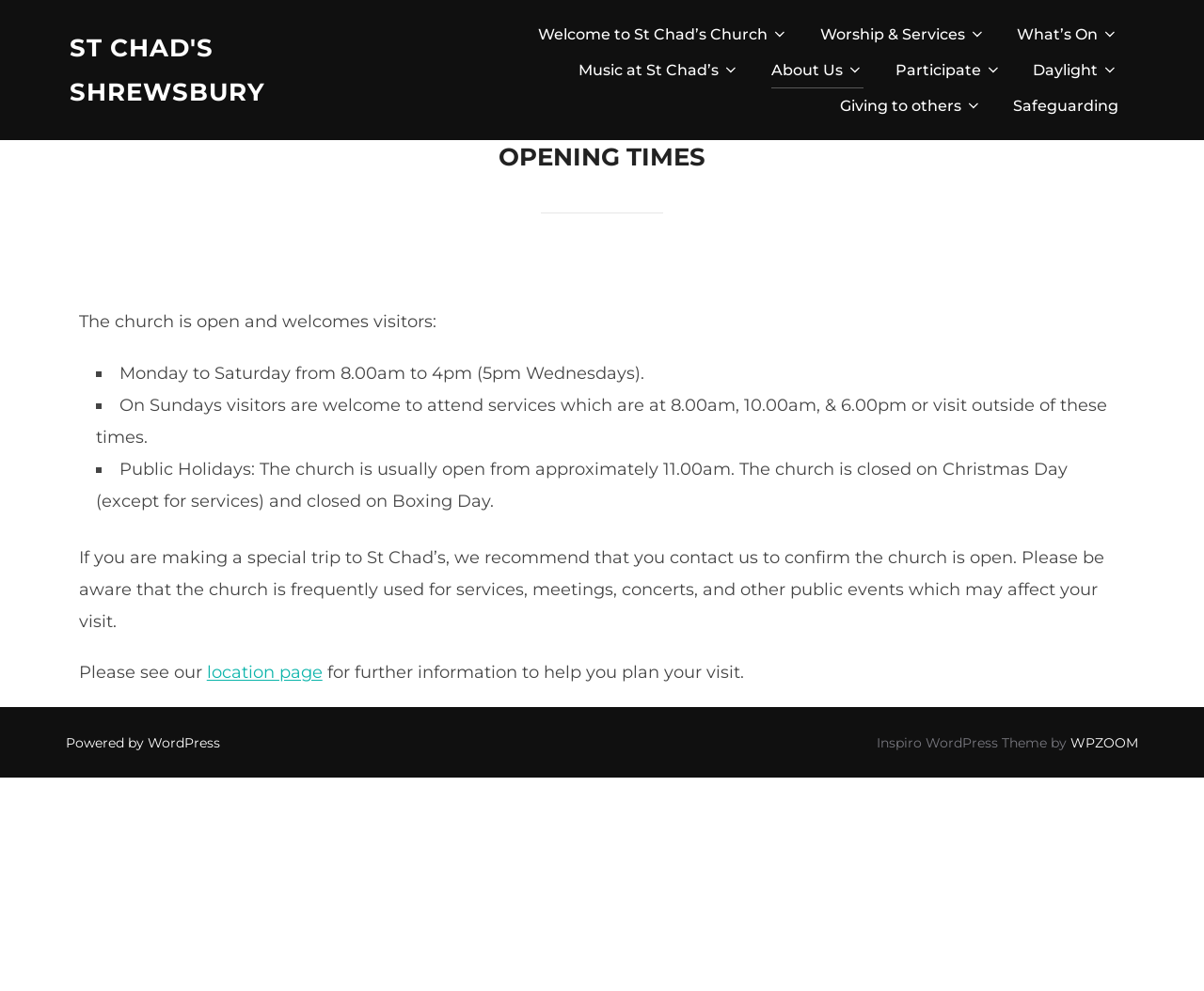Utilize the information from the image to answer the question in detail:
What are the opening hours of St Chad's Church on Mondays to Saturdays?

I found the answer by looking at the article section of the webpage, where it says 'The church is open and welcomes visitors:' and then lists the opening hours as 'Monday to Saturday from 8.00am to 4pm (5pm Wednesdays).'.